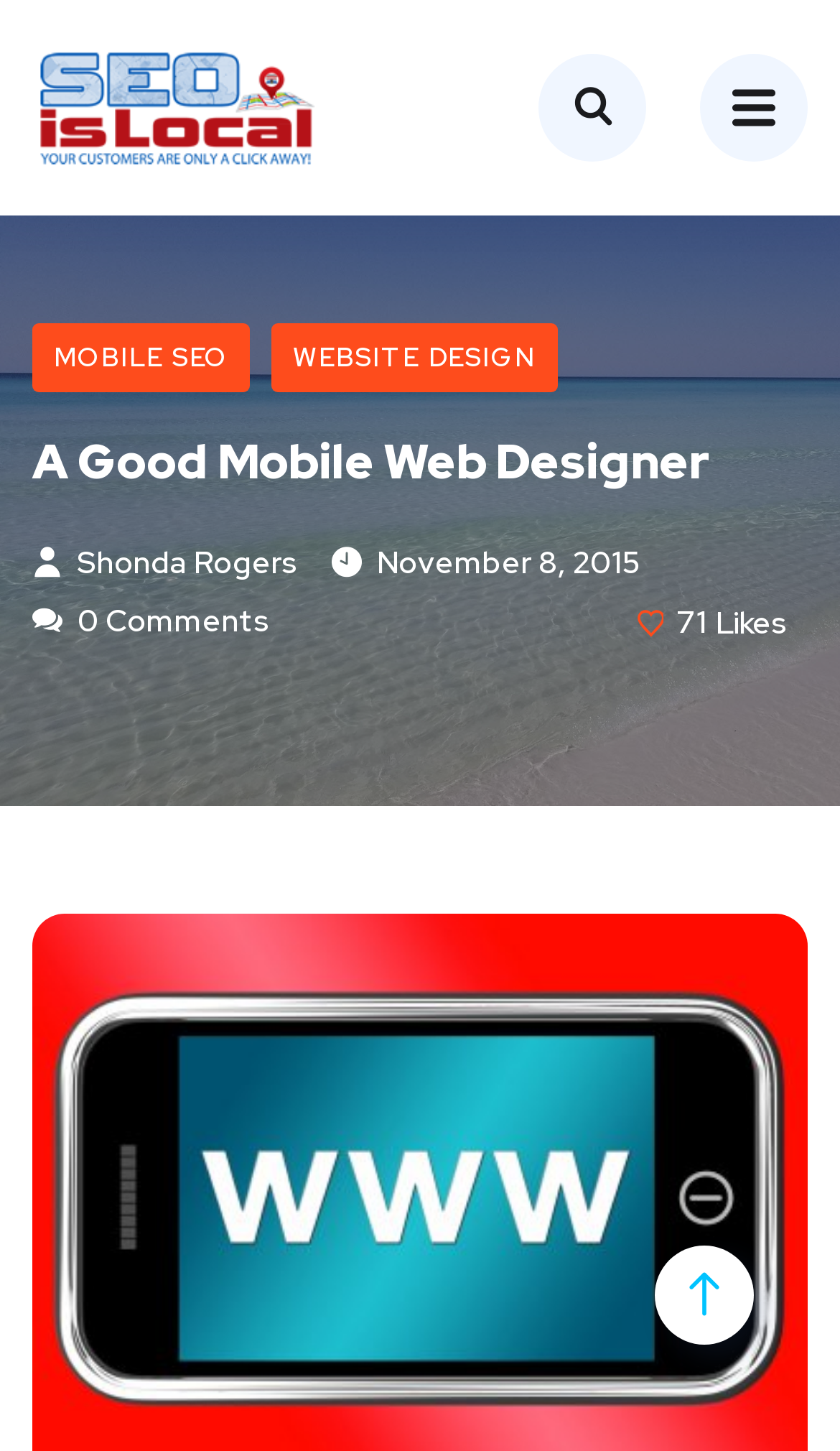Generate the main heading text from the webpage.

A Good Mobile Web Designer